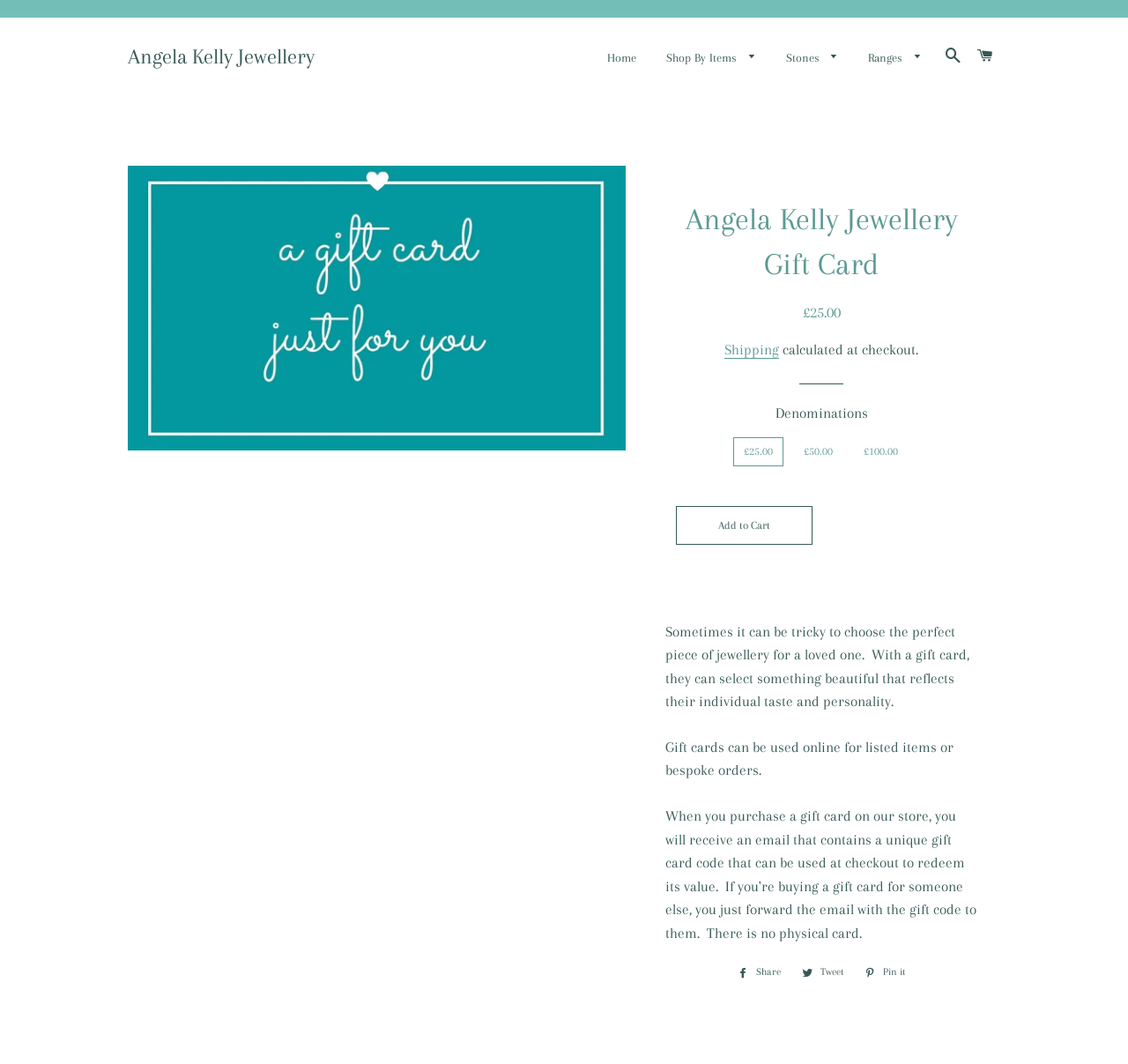Illustrate the webpage's structure and main components comprehensively.

This webpage is about Angela Kelly Jewellery Gift Cards. At the top, there is a navigation menu with links to "Home", "Shop By Items", "Stones", "Ranges", "Search", and "Cart". Below the navigation menu, there is a large image of a gift card, accompanied by a heading that reads "Angela Kelly Jewellery Gift Card". 

To the right of the image, there is a section displaying the regular price of the gift card, £25.00, along with a note that shipping will be calculated at checkout. Below this section, there is a horizontal separator line.

Under the separator line, there is a section titled "Denominations" with three radio buttons allowing the user to choose from £25.00, £50.00, or £100.00 gift card values. An "Add to Cart" button is located to the right of the radio buttons.

Further down the page, there is a descriptive text about the gift cards, explaining that they can be used online or for bespoke orders. The text also mentions that when purchasing a gift card, the user will receive an email with a unique code that can be redeemed online.

At the very bottom of the page, there are social media links to share the gift card on Facebook, Twitter, and Pinterest.